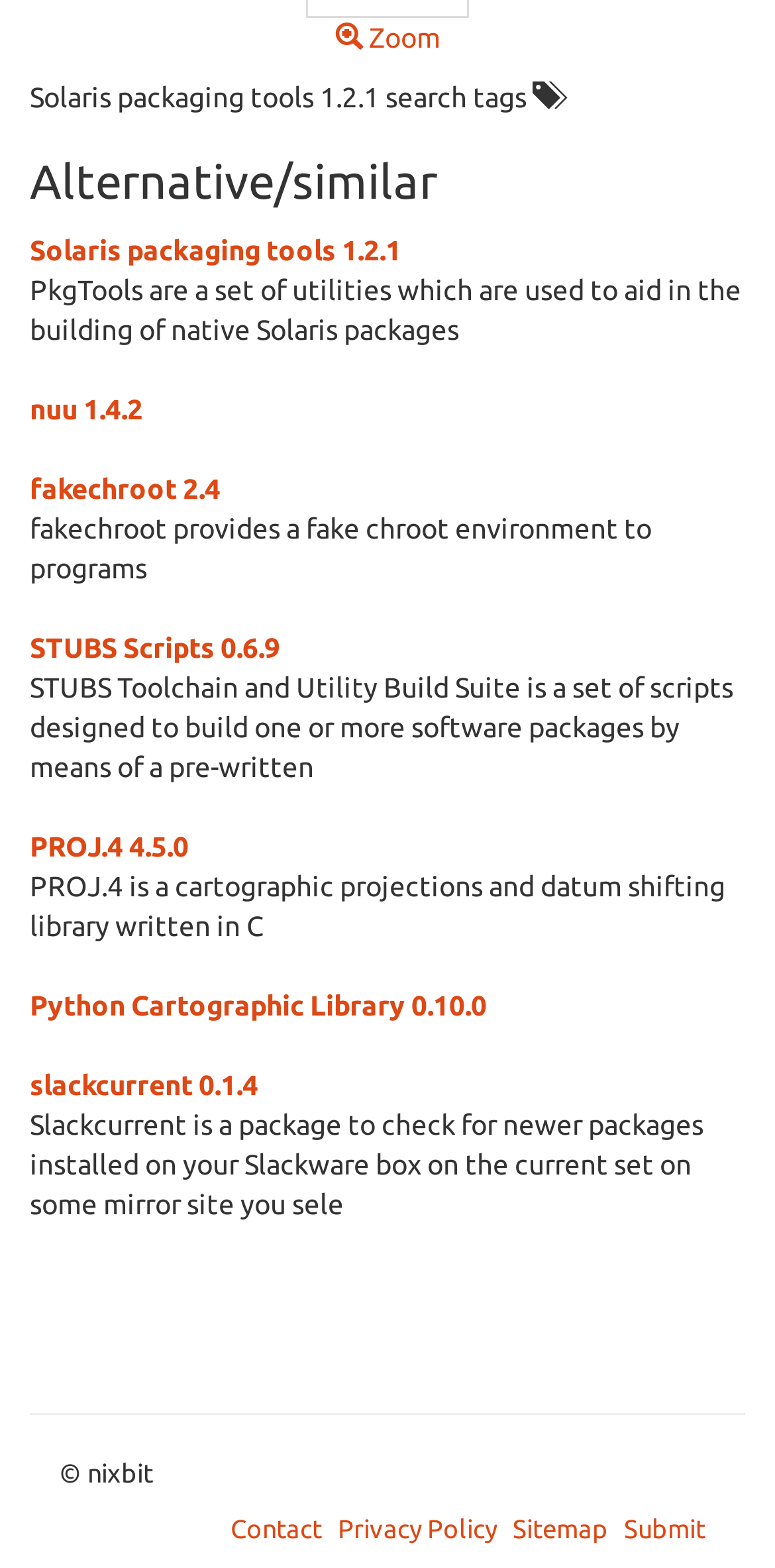Locate the UI element that matches the description Python Cartographic Library 0.10.0 in the webpage screenshot. Return the bounding box coordinates in the format (top-left x, top-left y, bottom-right x, bottom-right y), with values ranging from 0 to 1.

[0.038, 0.631, 0.628, 0.651]